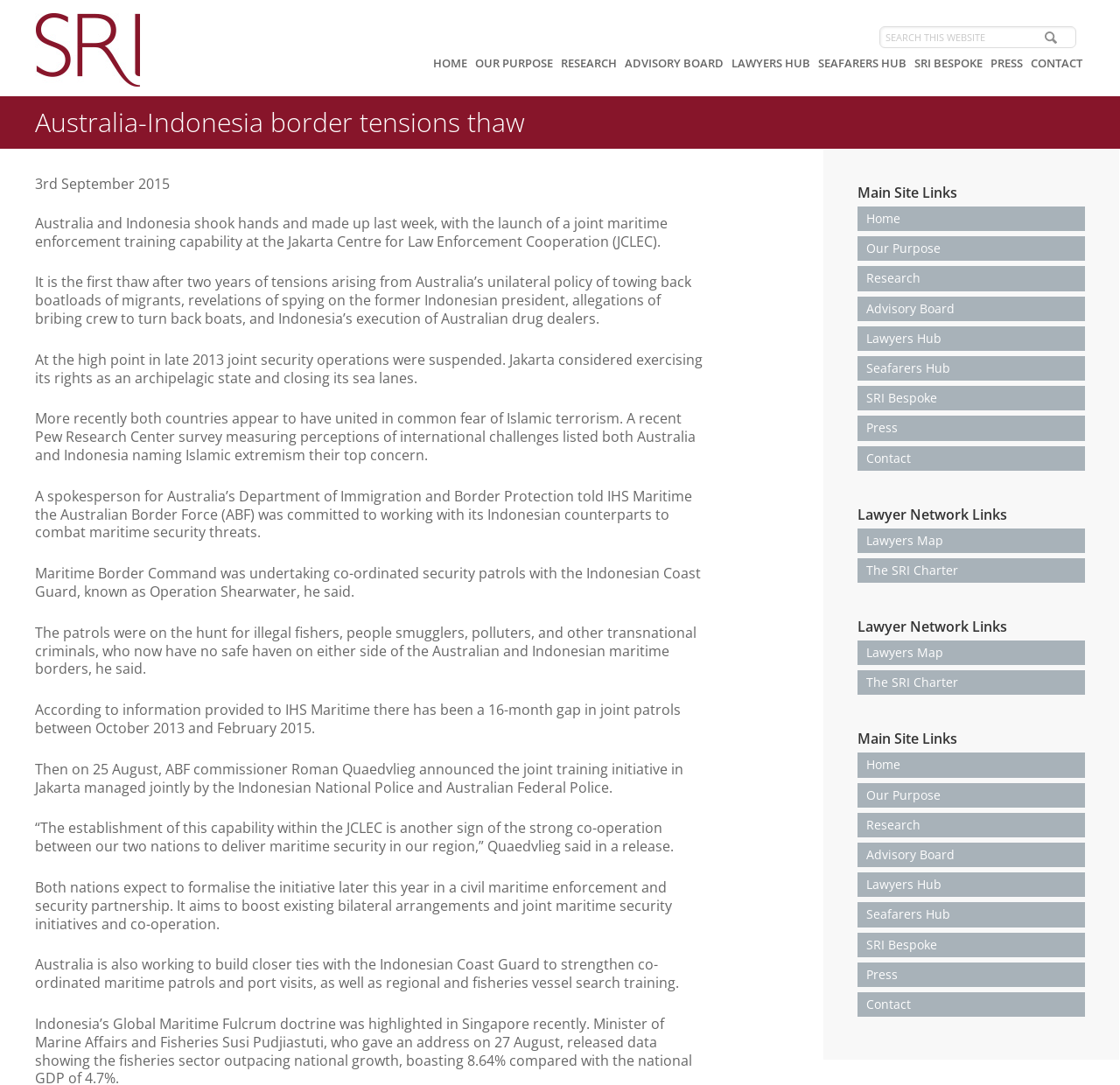Can you show the bounding box coordinates of the region to click on to complete the task described in the instruction: "View Primary Sidebar"?

[0.734, 0.137, 1.0, 0.978]